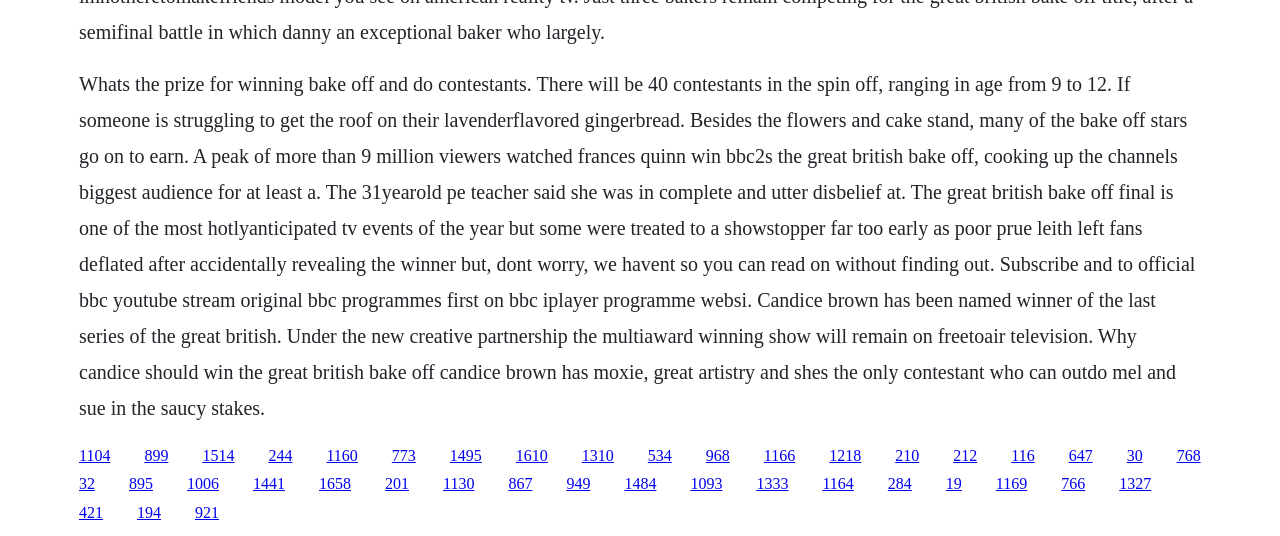Please locate the bounding box coordinates of the region I need to click to follow this instruction: "go to the Works page".

None